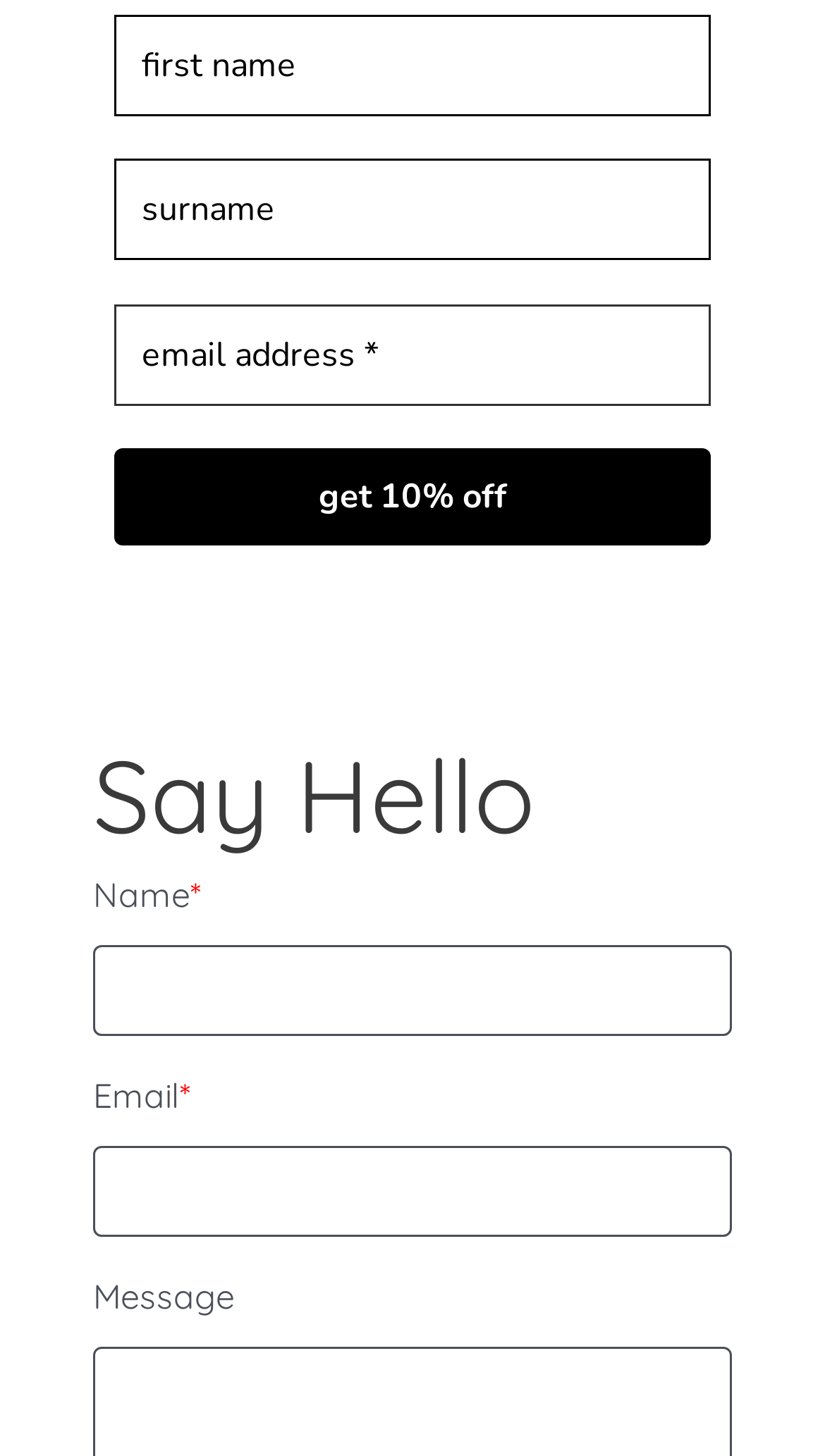Identify the bounding box for the UI element described as: "value="get 10% off"". The coordinates should be four float numbers between 0 and 1, i.e., [left, top, right, bottom].

[0.138, 0.308, 0.862, 0.375]